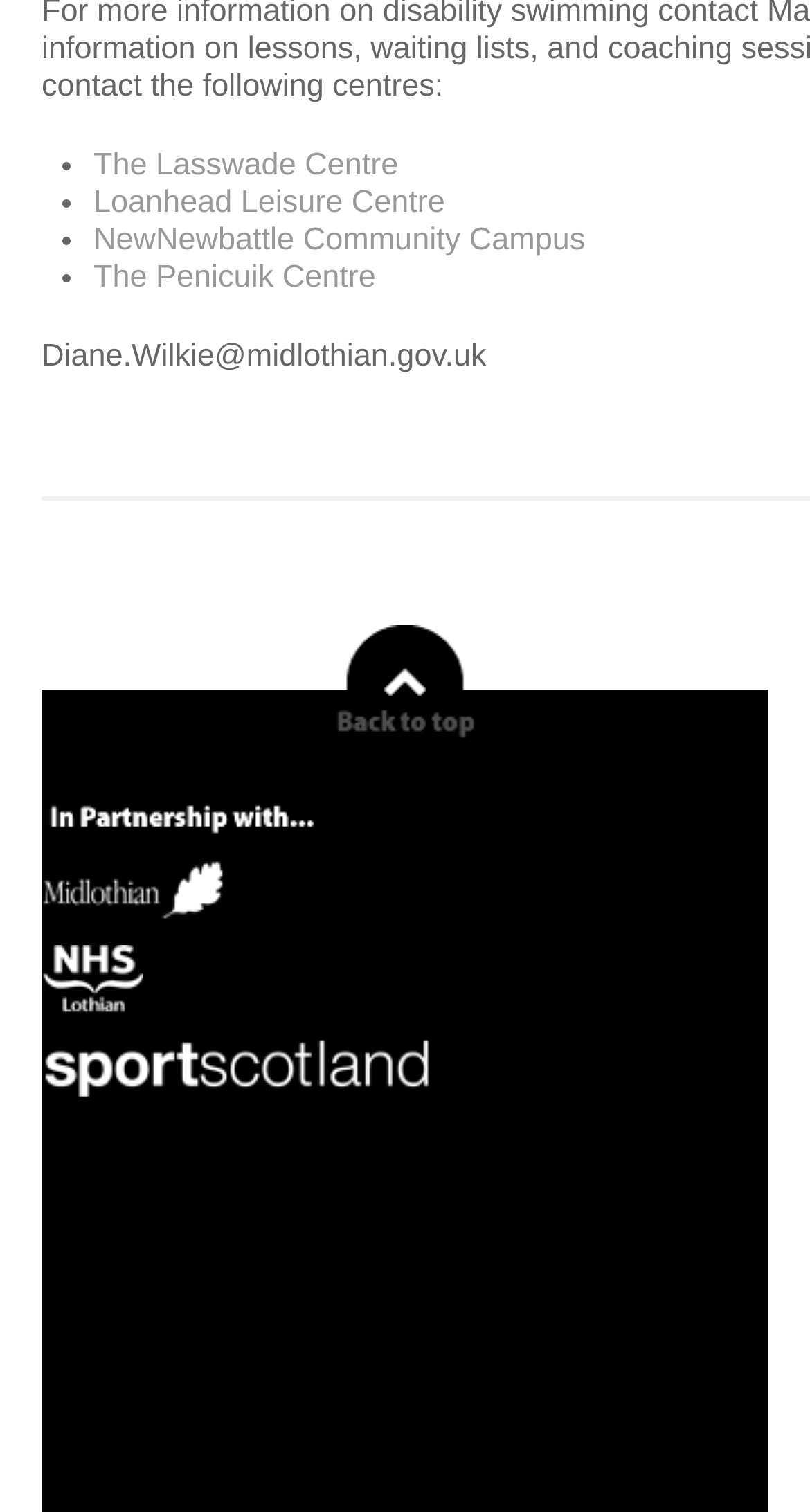How many list markers are on the webpage?
Refer to the image and provide a one-word or short phrase answer.

4